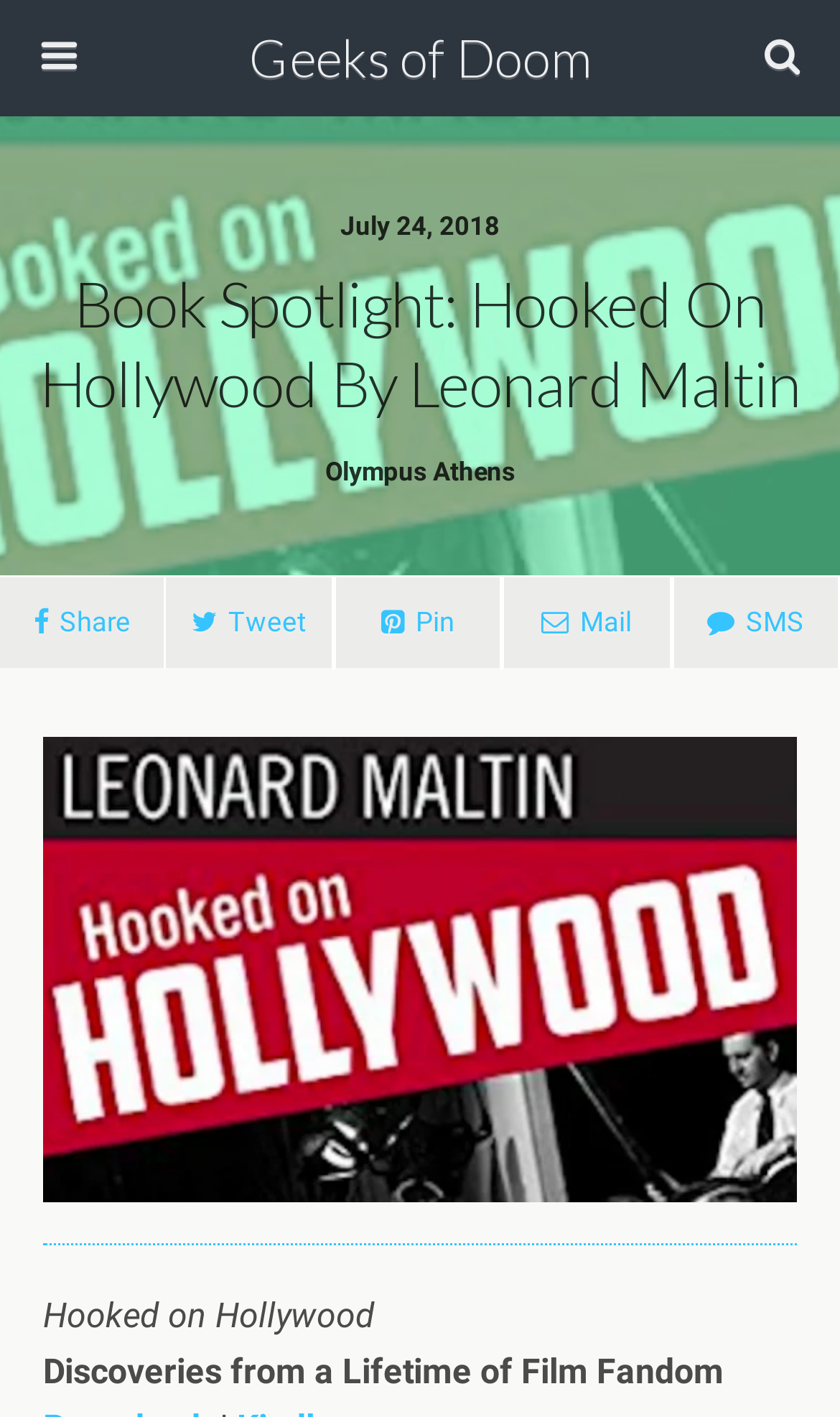Determine the bounding box coordinates of the clickable region to carry out the instruction: "Click on Geeks of Doom".

[0.16, 0.0, 0.84, 0.082]